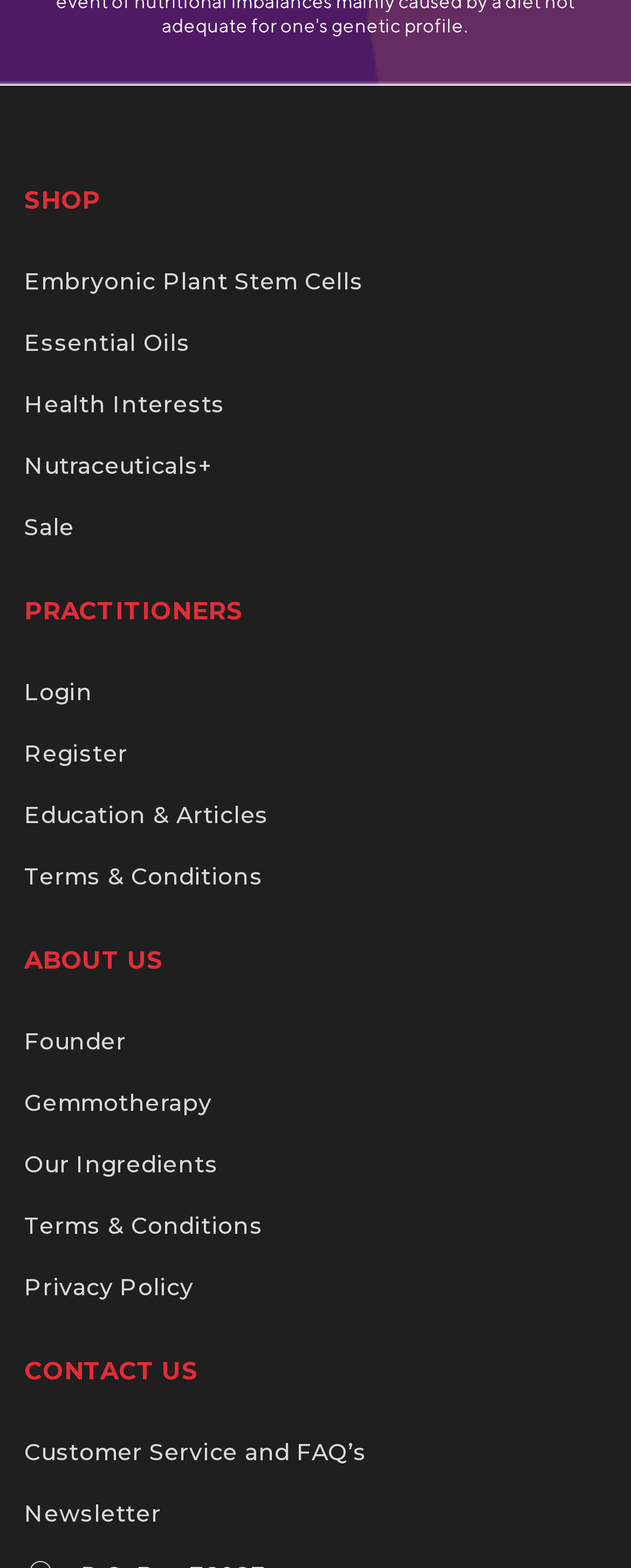Find the bounding box coordinates of the element to click in order to complete the given instruction: "Click on Embryonic Plant Stem Cells."

[0.038, 0.17, 0.576, 0.188]